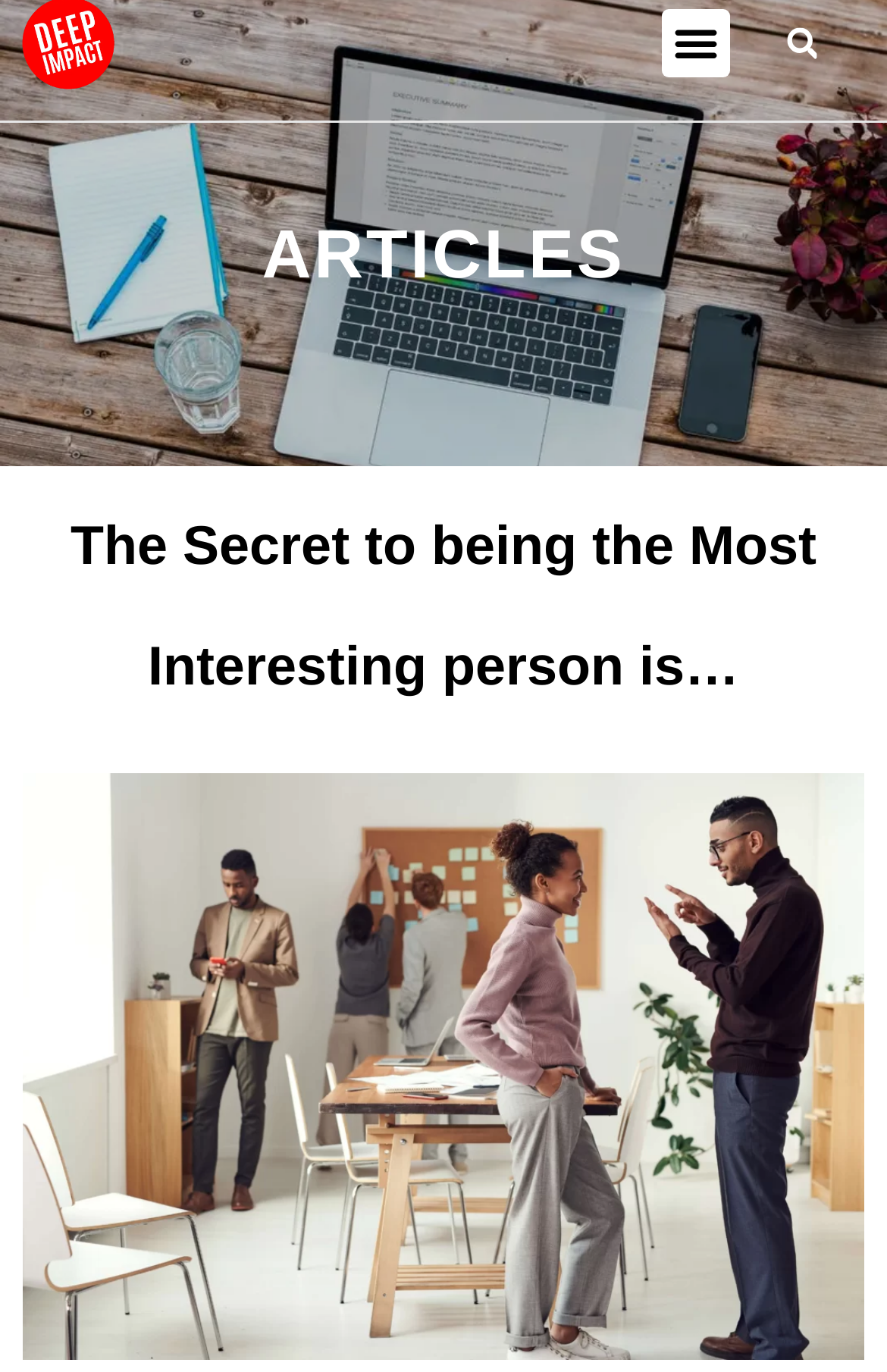Give the bounding box coordinates for the element described as: "Menu".

[0.746, 0.006, 0.823, 0.056]